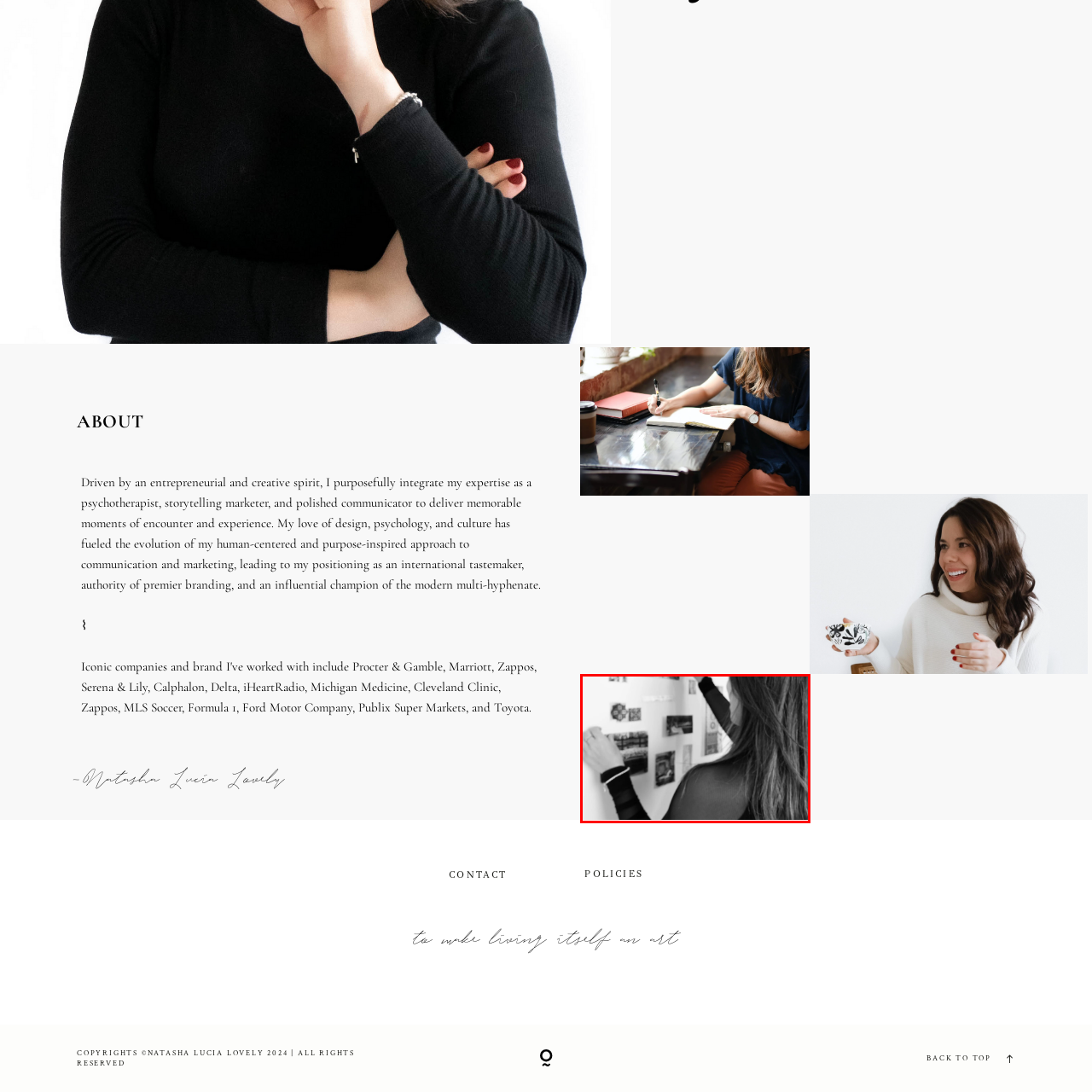Observe the image enclosed by the red rectangle, What is the woman wearing on her upper body?
 Give a single word or phrase as your answer.

fitted, sheer black top